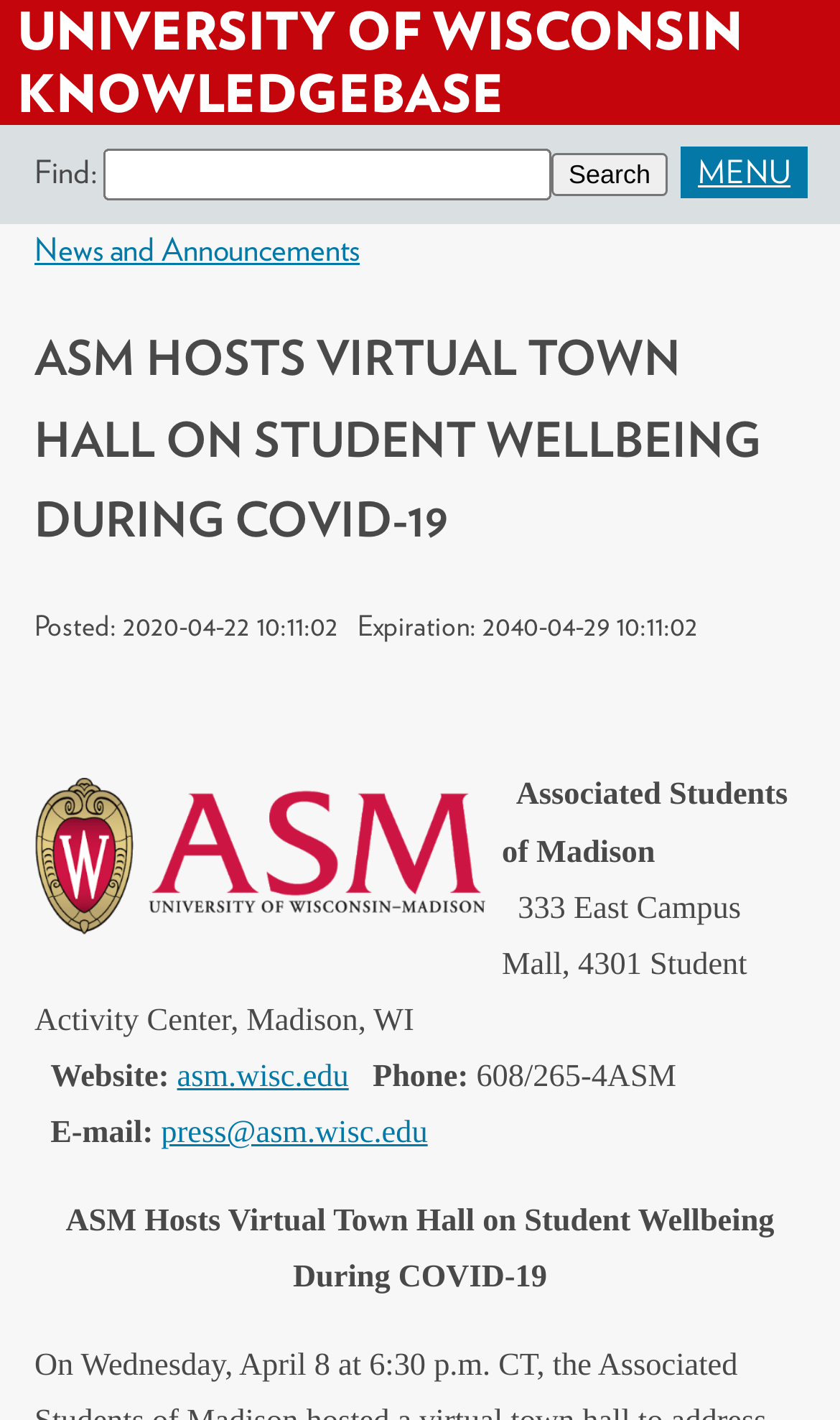Give a one-word or short phrase answer to this question: 
What is the phone number of Associated Students of Madison?

608/265-4ASM